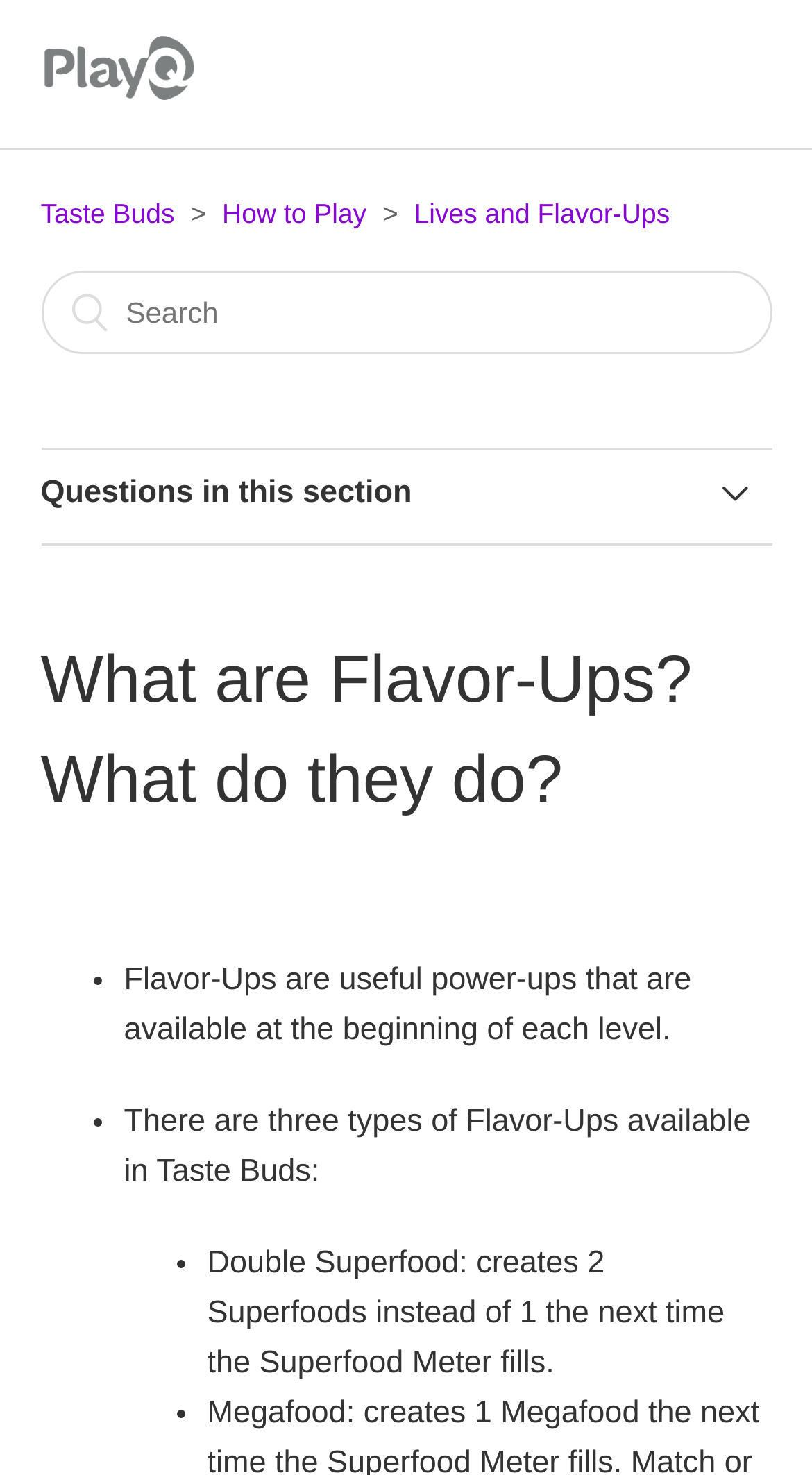Return the bounding box coordinates of the UI element that corresponds to this description: "HPE Privacy Policy". The coordinates must be given as four float numbers in the range of 0 and 1, [left, top, right, bottom].

None